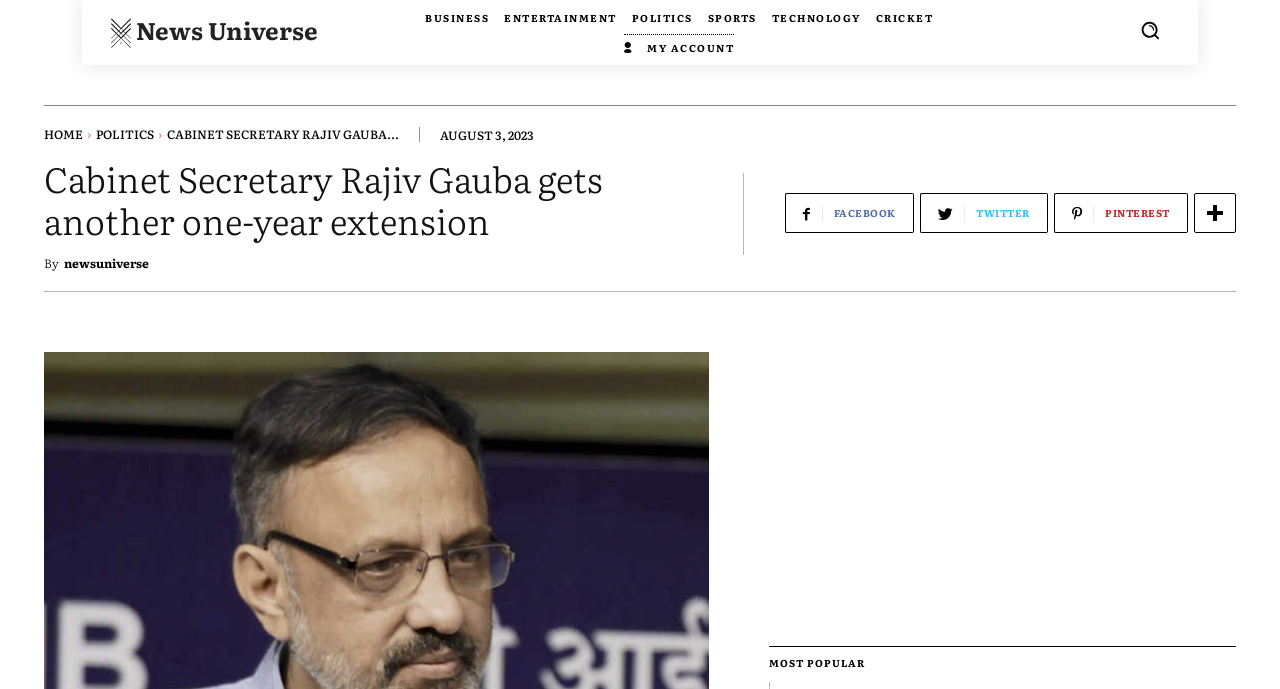What is the date of the news article?
Using the image as a reference, answer the question in detail.

The date of the news article can be found next to the heading, which is 'AUGUST 3, 2023'.